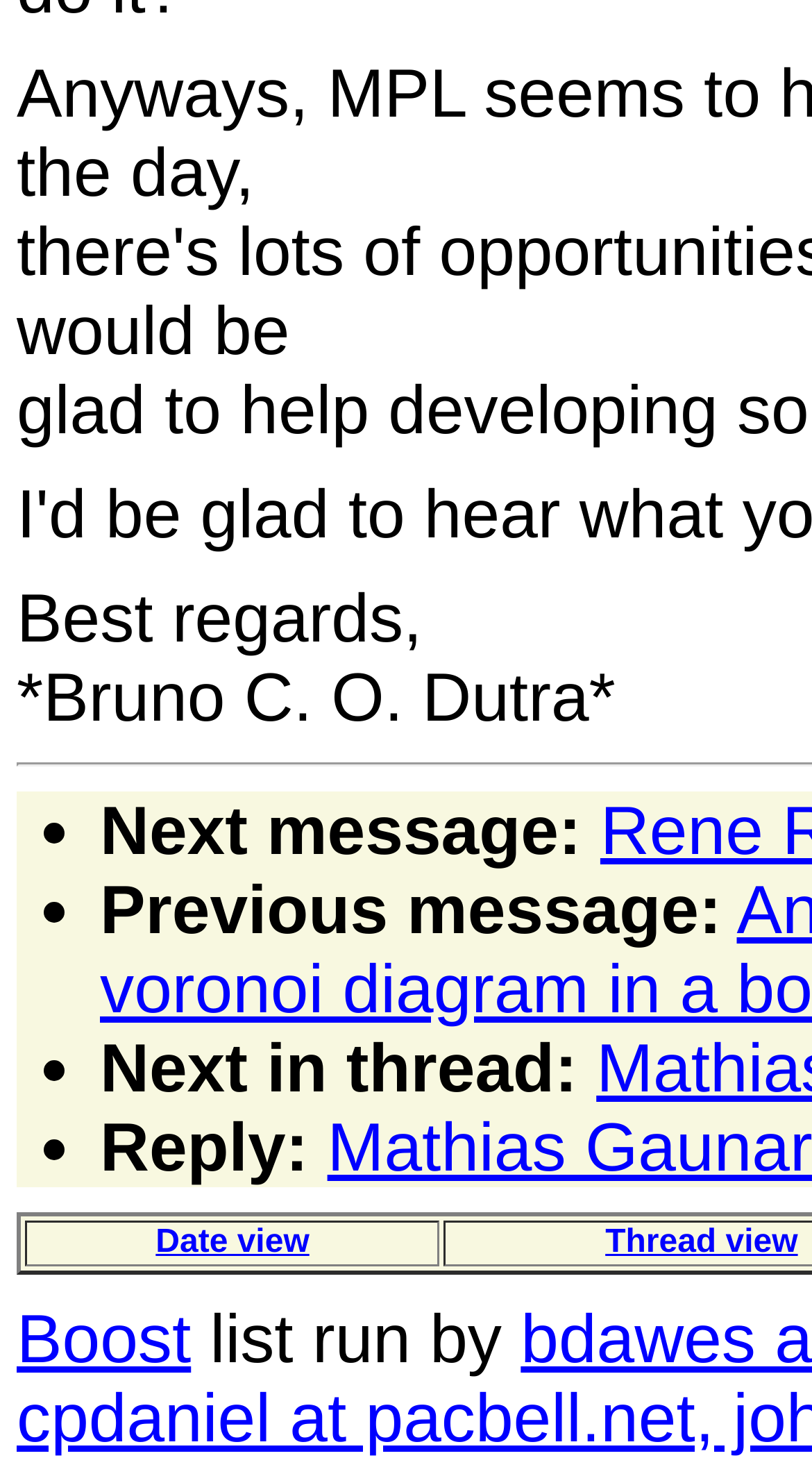Give a succinct answer to this question in a single word or phrase: 
Who is the sender of the message?

Bruno C. O. Dutra